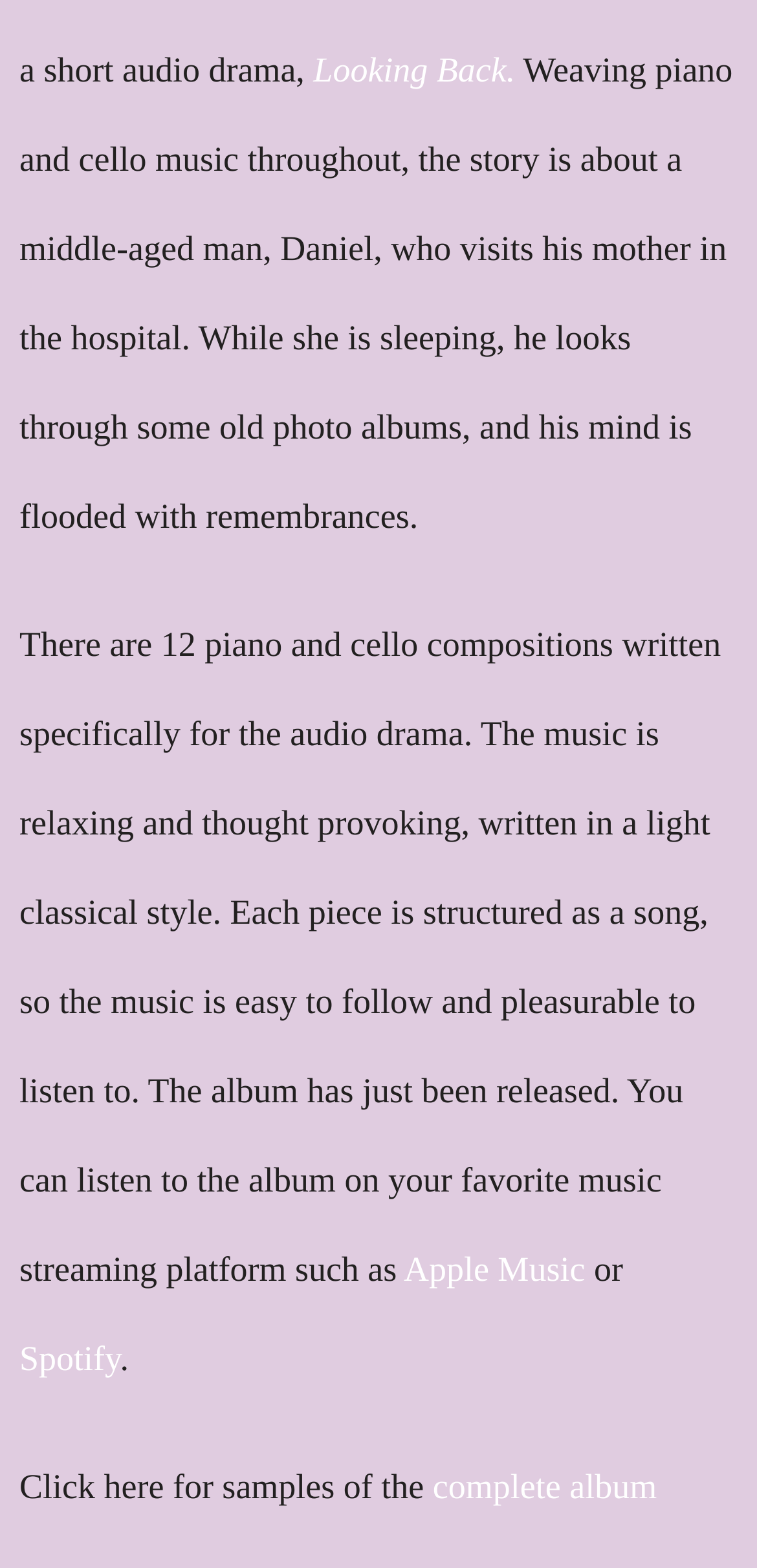Locate the bounding box for the described UI element: "title="Chelsea FC Blog"". Ensure the coordinates are four float numbers between 0 and 1, formatted as [left, top, right, bottom].

None